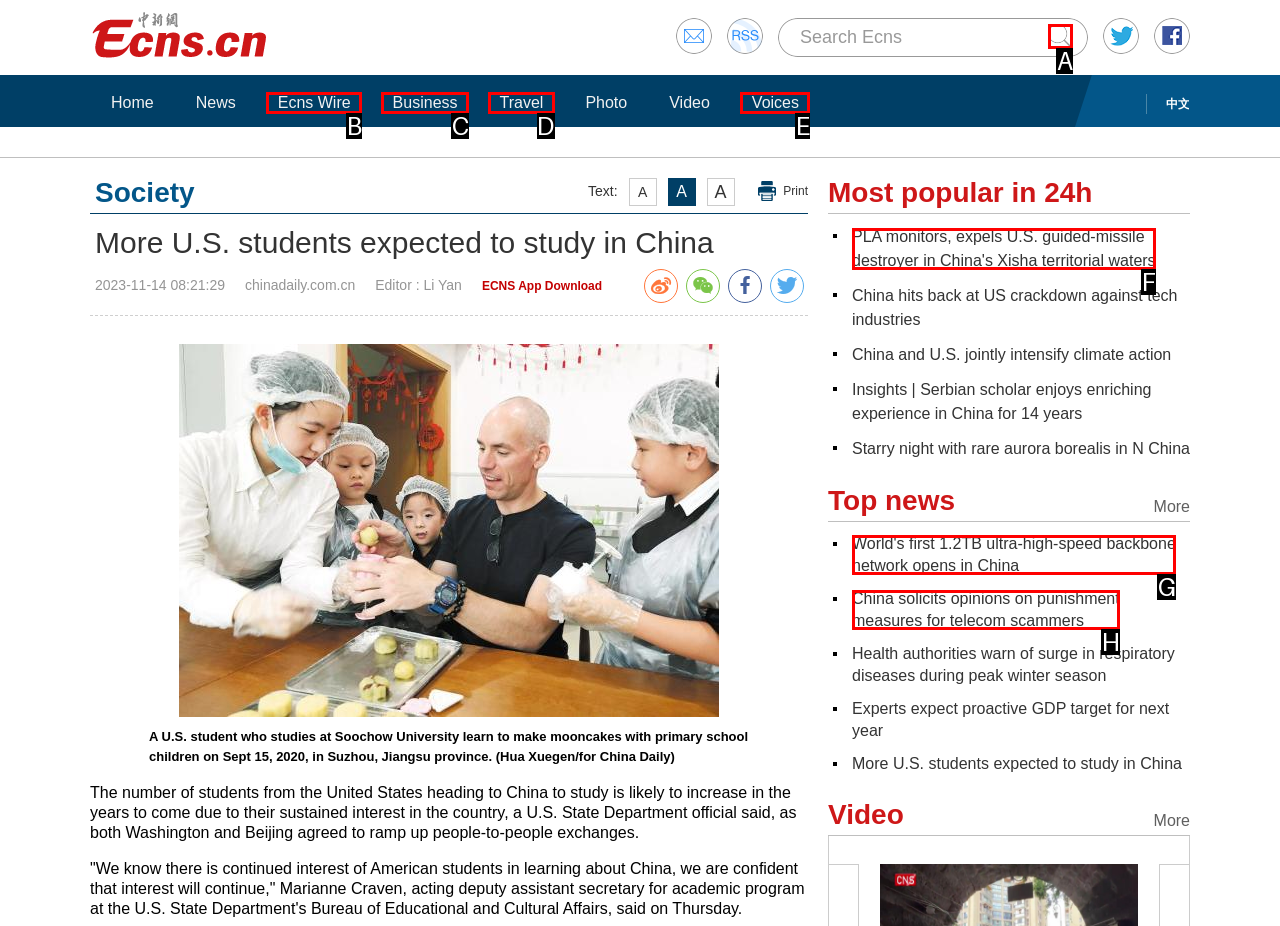Which option should be clicked to complete this task: Click submit
Reply with the letter of the correct choice from the given choices.

A